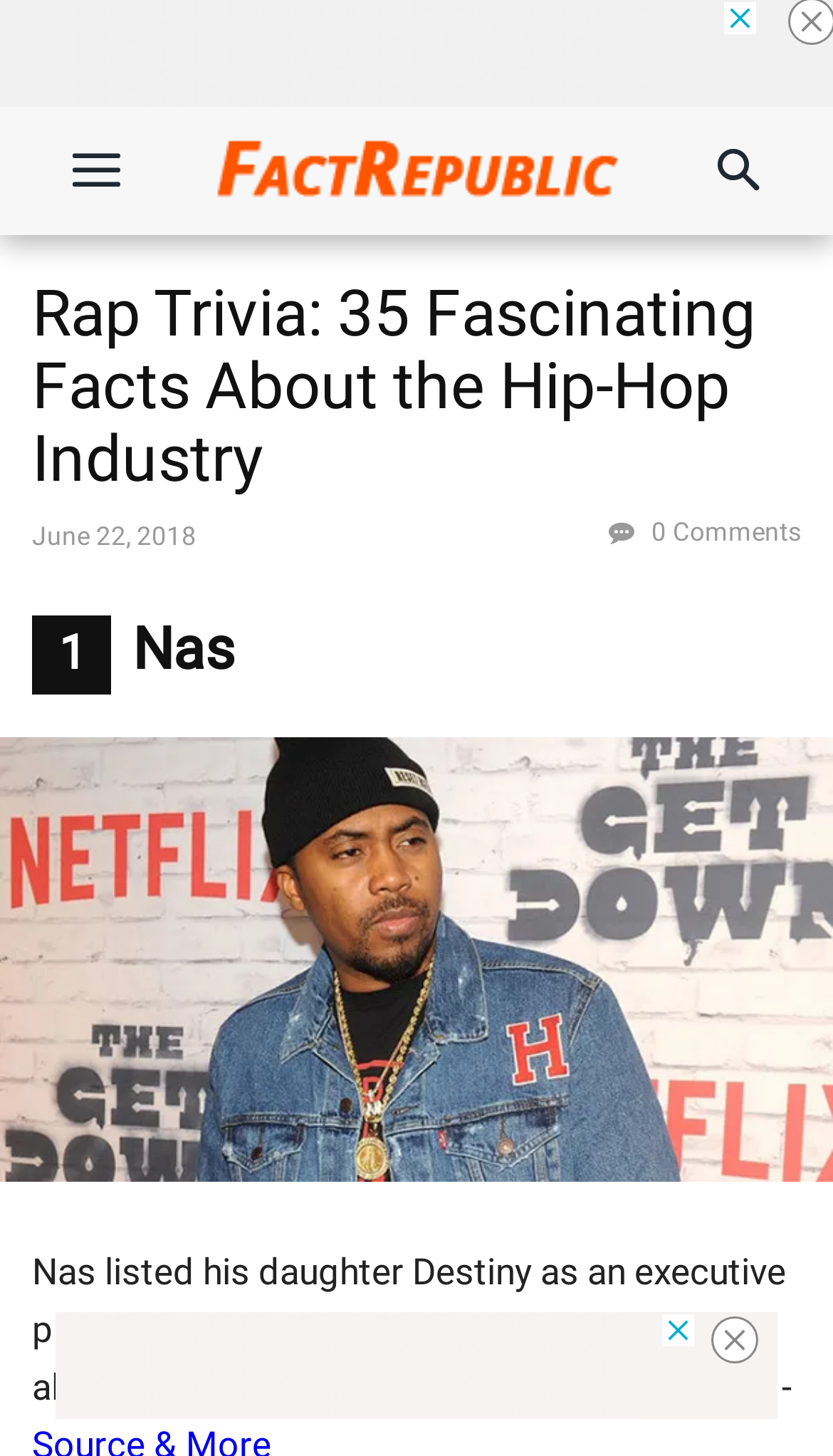With reference to the screenshot, provide a detailed response to the question below:
What is the name of the rapper mentioned in the first fact?

I found the name of the rapper by looking at the heading element that contains the text '1 Nas', which is the first fact in the article.